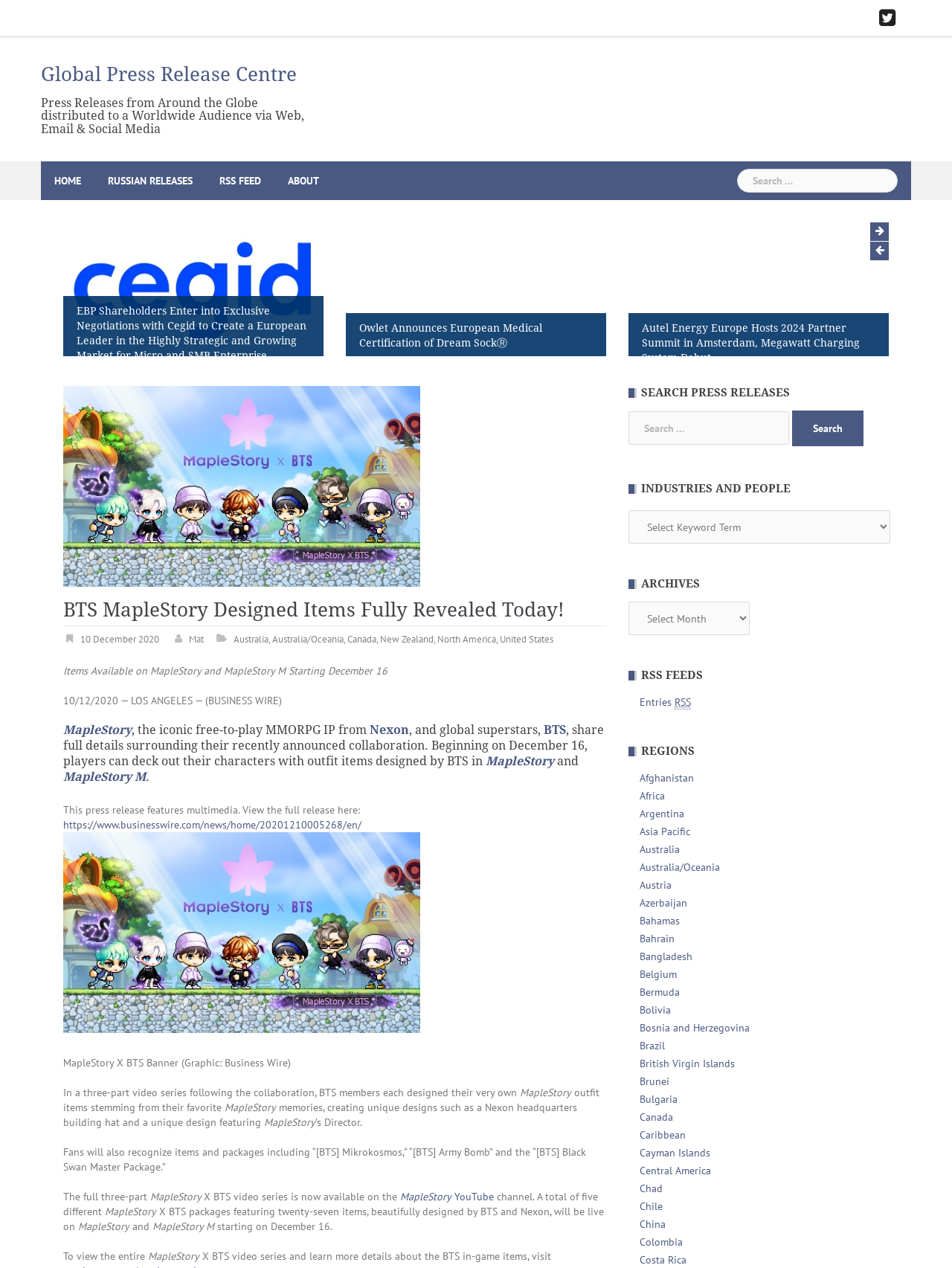What is the date when the BTS-designed items will be available on MapleStory and MapleStory M?
Please give a well-detailed answer to the question.

I found the answer by reading the article content, specifically the sentence 'Beginning on December 16, players can deck out their characters with outfit items designed by BTS in MapleStory and MapleStory M.'